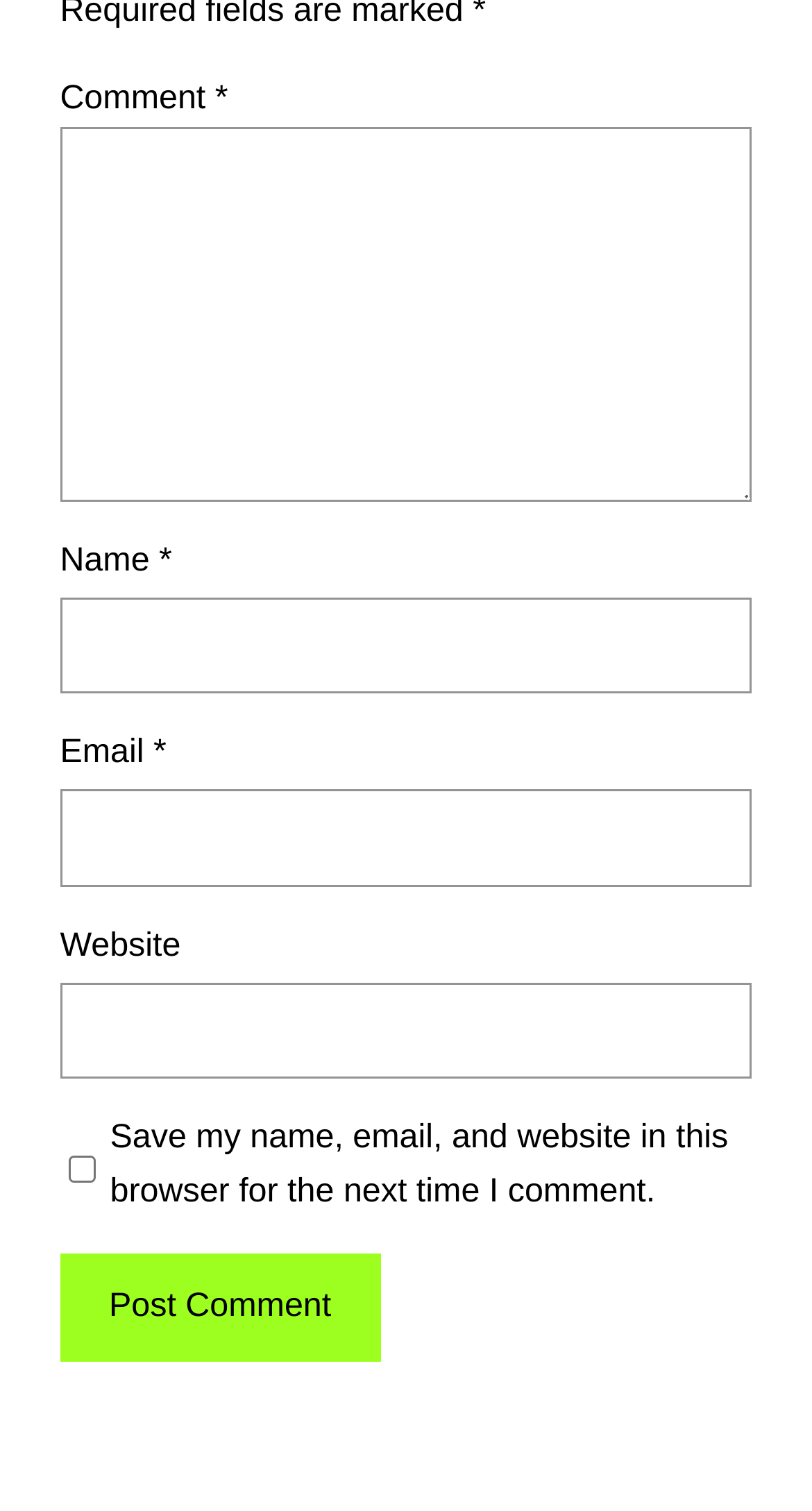What is the function of the button?
Could you please answer the question thoroughly and with as much detail as possible?

The button is located at the bottom of the form and is labeled 'Post Comment', indicating that it is used to submit the comment form.